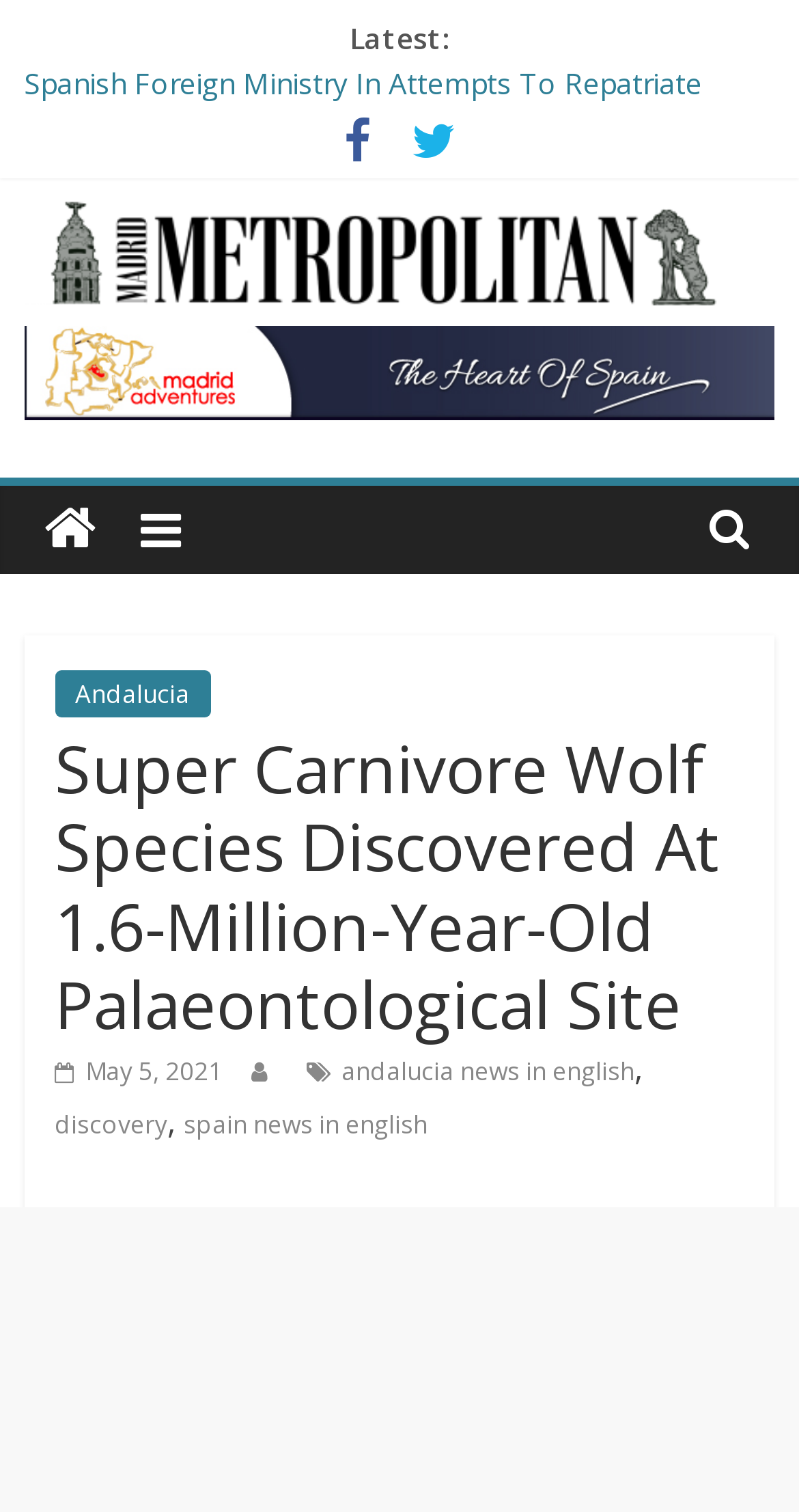Provide a thorough description of the webpage's content and layout.

The webpage appears to be a news article from Madrid Metropolitan, with a focus on the discovery of a new species of "super carnivore" wolf from 1.6 million years ago in Andalucia. 

At the top of the page, there is a section labeled "Latest" with a series of links to other news articles, including "Sand Dune Social Media Stunt Causes Outrage", "Spanish Foreign Ministry In Attempts To Repatriate Foreign Fighter In Ukraine", and others. These links are positioned horizontally across the top of the page.

Below this section, there is a logo for Madrid Metropolitan, accompanied by a heading with the same name. To the right of the logo, there is a link to the Madrid Metropolitan website.

The main article begins with a heading that reads "Super Carnivore Wolf Species Discovered At 1.6-Million-Year-Old Palaeontological Site". This heading is positioned near the top of the page, and is followed by a series of links and text related to the article. 

On the left side of the page, there is a section with links to related topics, including "Andalucia" and "discovery". There is also a link to the date of the article, "May 5, 2021". 

Throughout the page, there are various icons and images, including social media icons and a logo for Madrid Metropolitan.